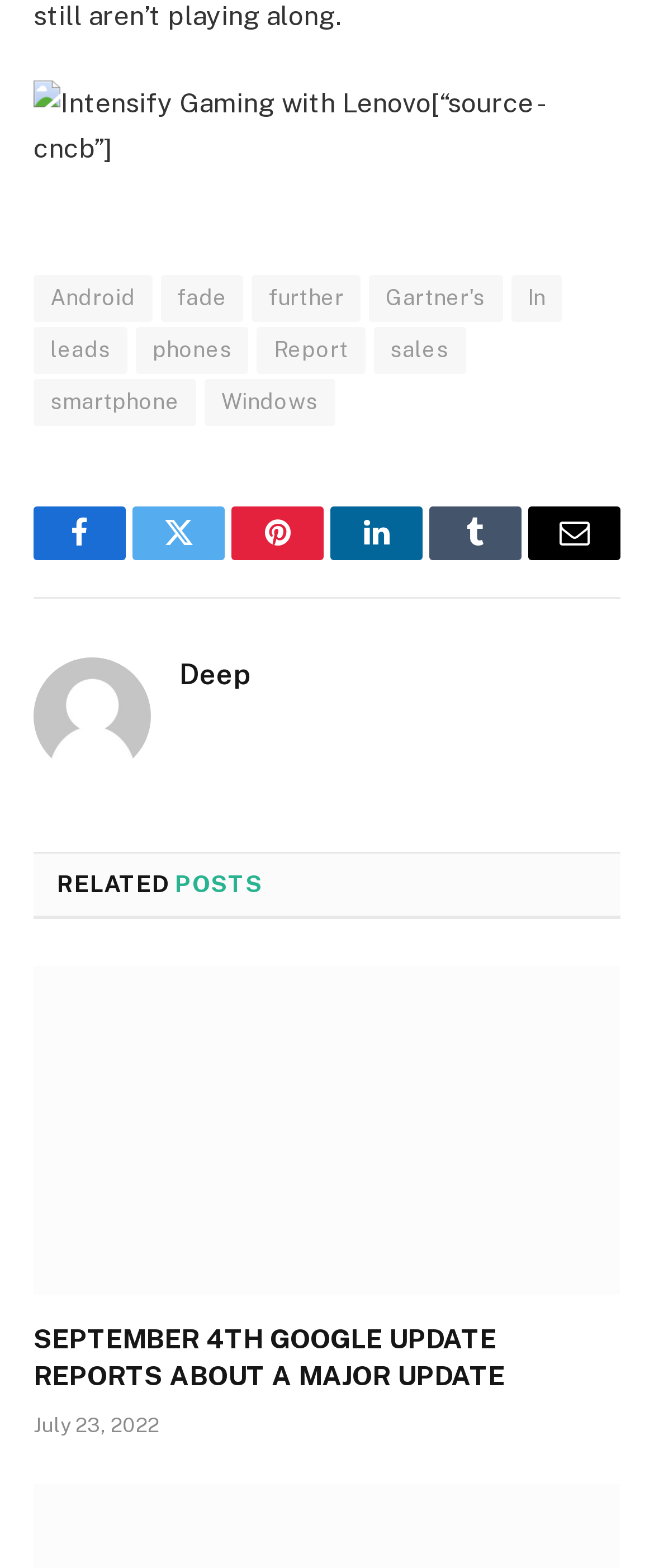Locate the bounding box coordinates of the area to click to fulfill this instruction: "Click on the Twitter link". The bounding box should be presented as four float numbers between 0 and 1, in the order [left, top, right, bottom].

[0.203, 0.323, 0.344, 0.357]